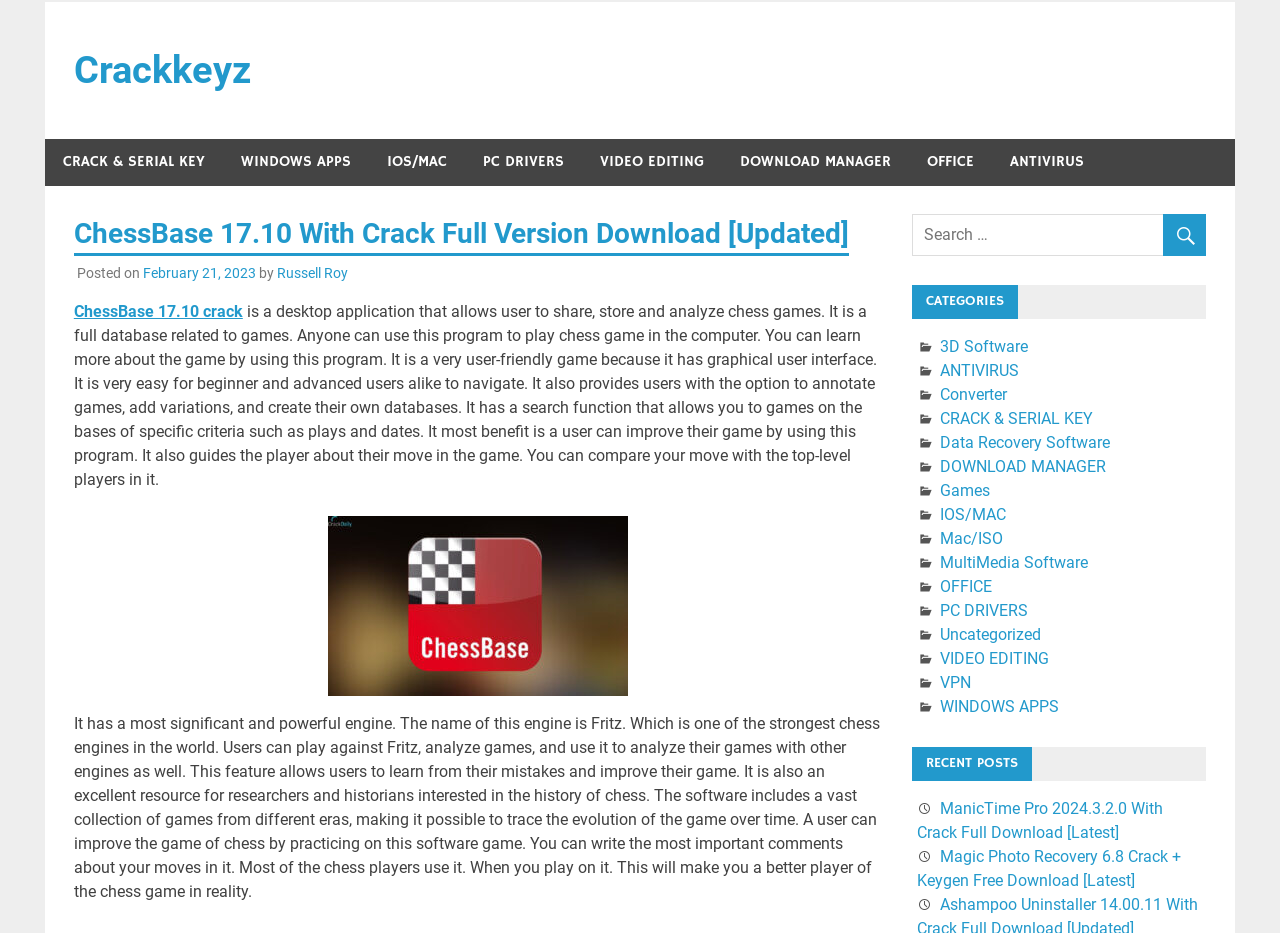Answer this question using a single word or a brief phrase:
What is the purpose of the search function in ChessBase 17.10?

To search games by specific criteria